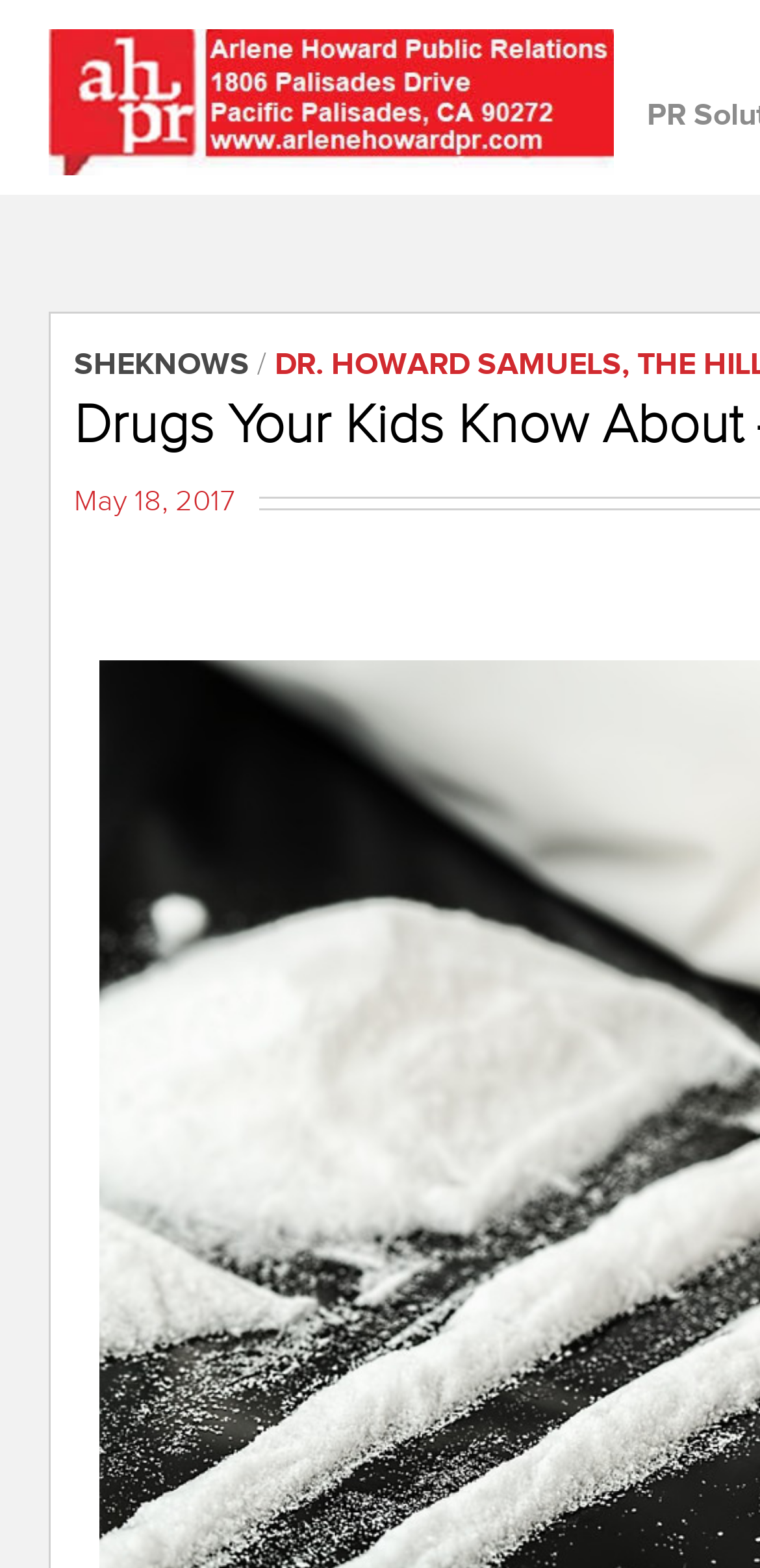Provide a thorough description of the webpage you see.

The webpage appears to be an article or blog post about drugs, specifically focusing on those that may be lesser-known. At the top of the page, there is a heading that reads "Arlene Howard PR" in a prominent position, taking up a significant portion of the top section. Below this heading, there is a link with the same text, "Arlene Howard PR", which is followed by the text "SHEKNOWS" and a forward slash. To the right of the slash, there is a link to "DR. HOWARD SAMUELS", accompanied by a comma. 

Further down, there is a date "May 18, 2017" positioned below the previous elements. The meta description suggests that the article will discuss various drugs, including "designer drugs", and how they are readily available, not just from the "street".